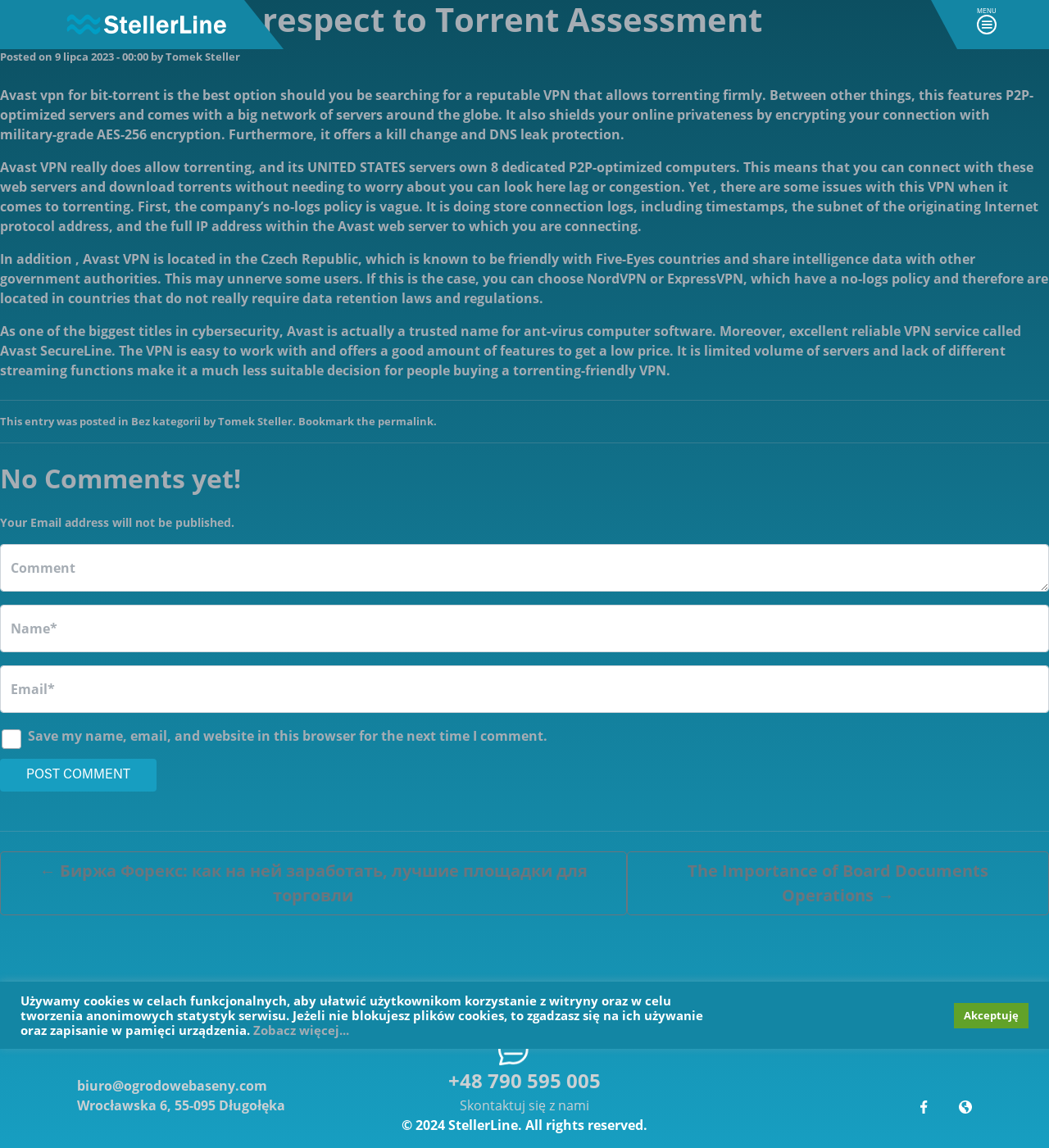Identify the bounding box coordinates of the area that should be clicked in order to complete the given instruction: "Enter your name in the 'Name*' field". The bounding box coordinates should be four float numbers between 0 and 1, i.e., [left, top, right, bottom].

[0.0, 0.527, 1.0, 0.568]